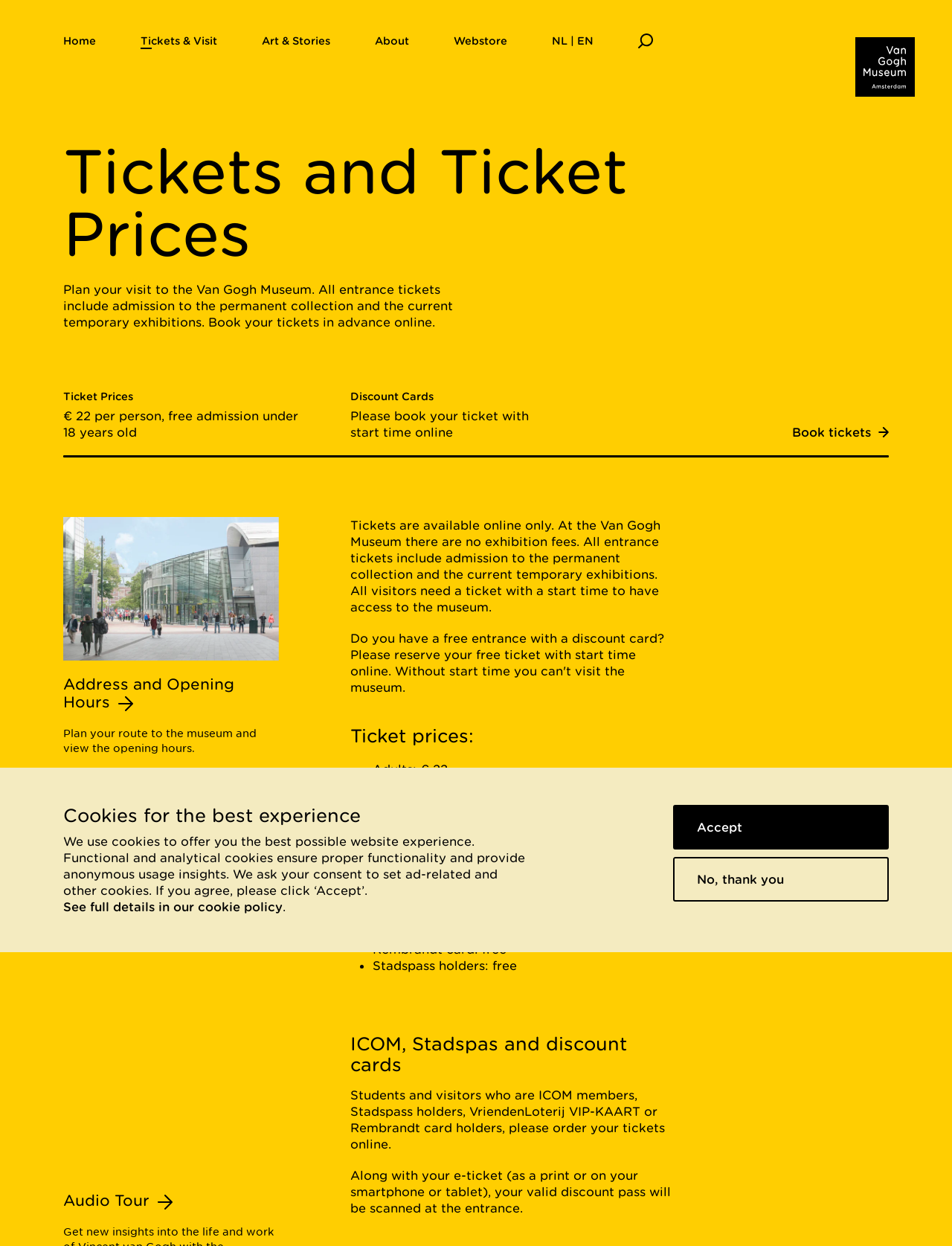How much does a student ticket cost? Look at the image and give a one-word or short phrase answer.

€ 11